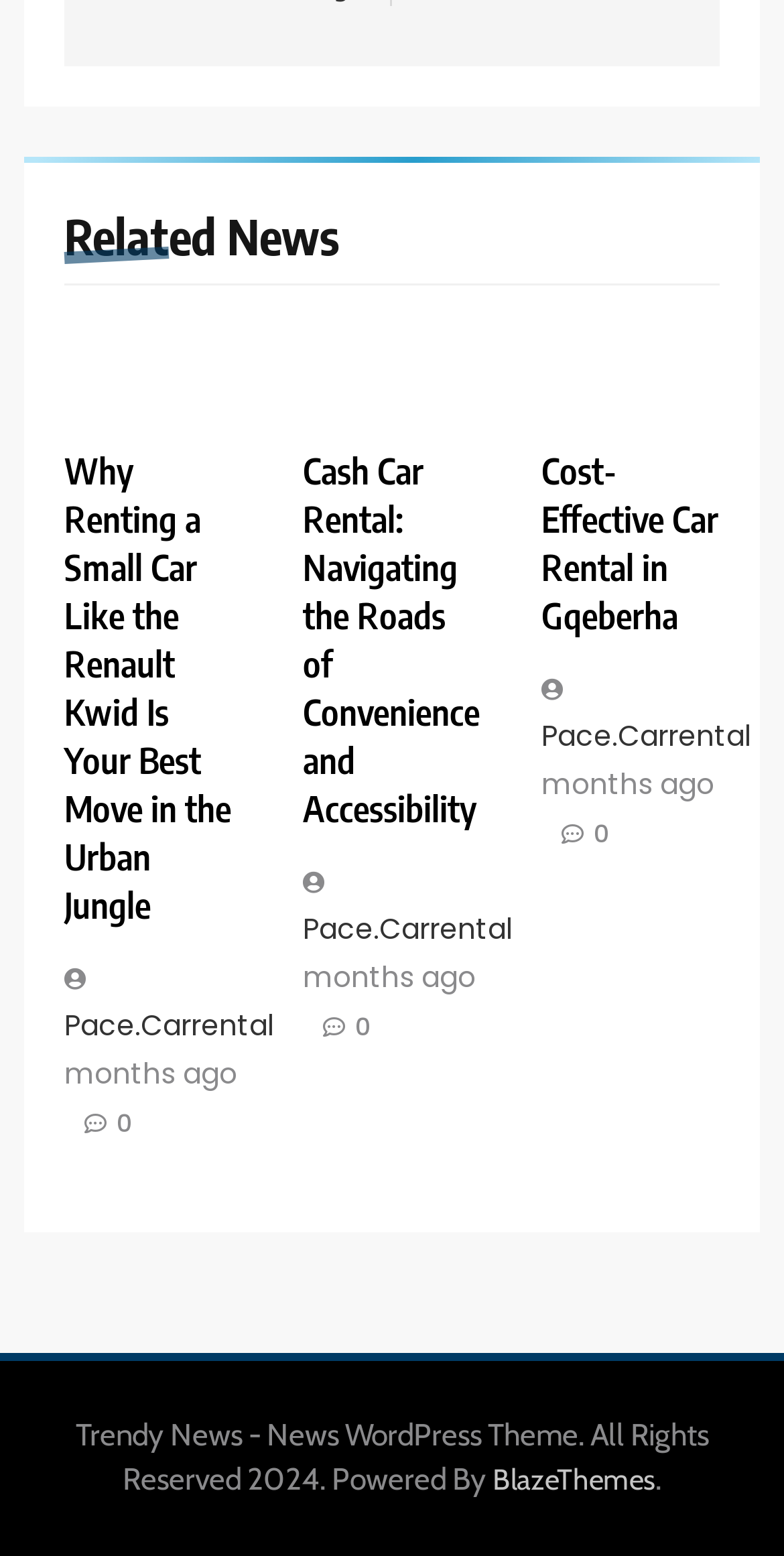Determine the bounding box coordinates for the clickable element required to fulfill the instruction: "Check the news from 2 months ago". Provide the coordinates as four float numbers between 0 and 1, i.e., [left, top, right, bottom].

[0.082, 0.648, 0.436, 0.701]